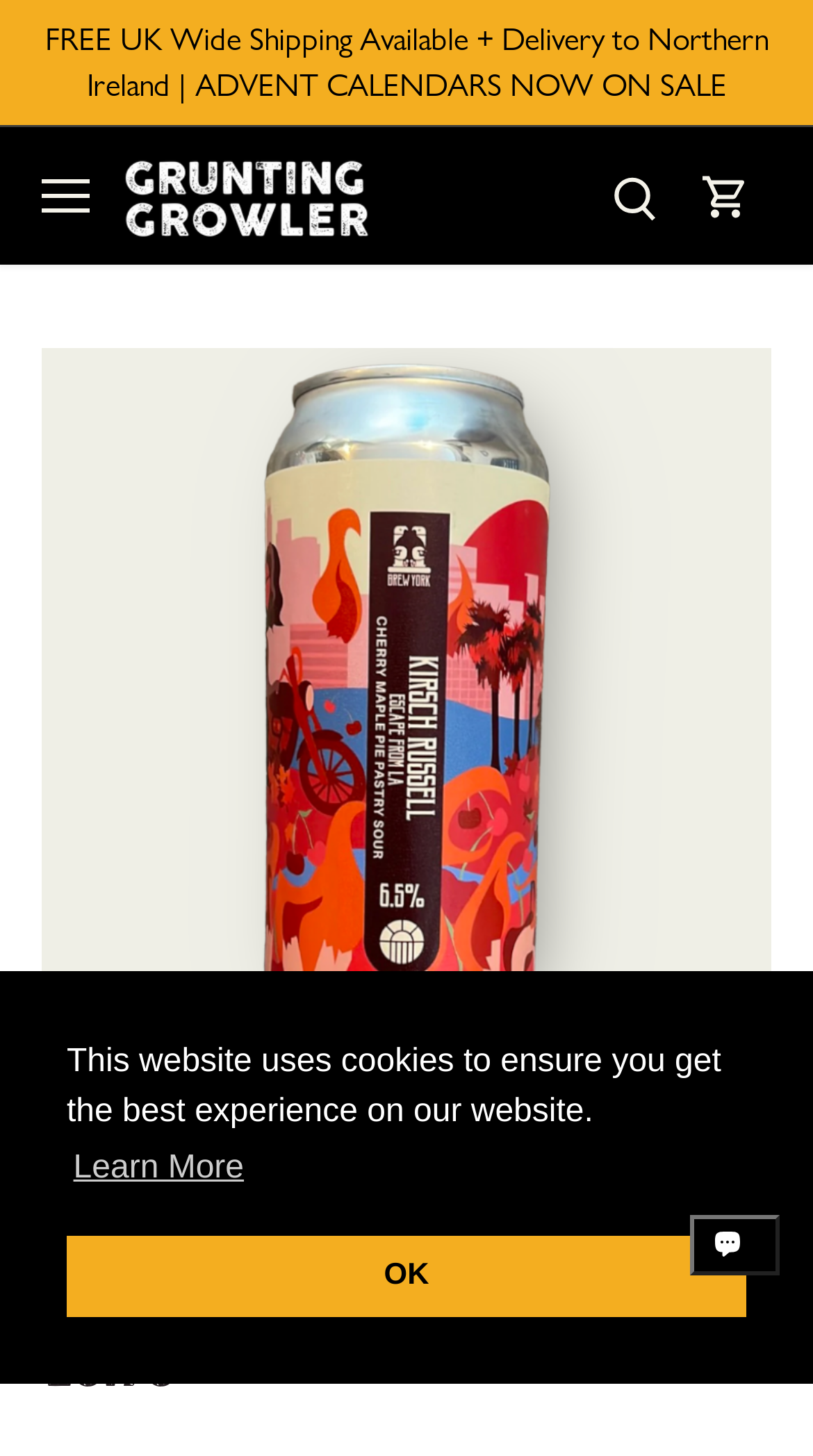Given the element description title="Go to cart", specify the bounding box coordinates of the corresponding UI element in the format (top-left x, top-left y, bottom-right x, bottom-right y). All values must be between 0 and 1.

[0.862, 0.095, 0.923, 0.174]